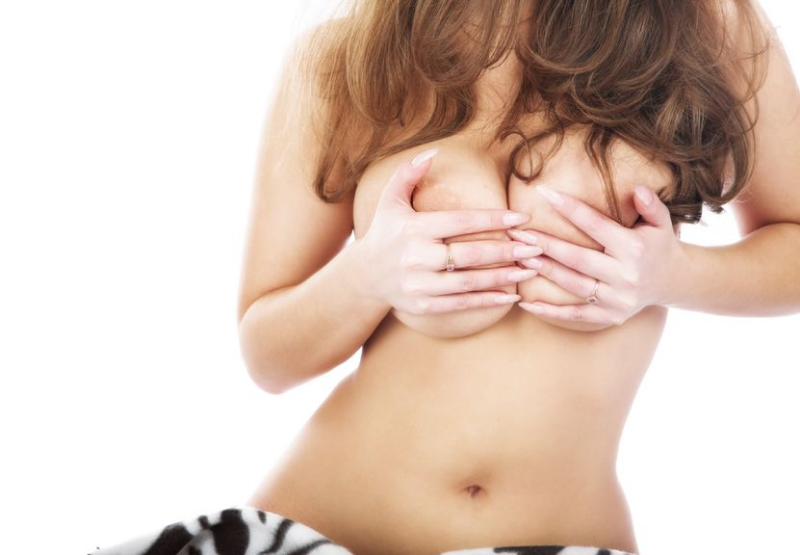Provide a thorough description of the image presented.

The image features a woman with long, flowing hair gently covering her breasts with her hands. She is posed in a way that emphasizes modesty and care, with her body partially obscured by a patterned blanket. This visual representation is likely related to the topic of breast reduction surgery, as suggested by the surrounding content on the webpage. The image connects to the theme of the page, which discusses breast reduction procedures and their impact on physical appearance and patient satisfaction.